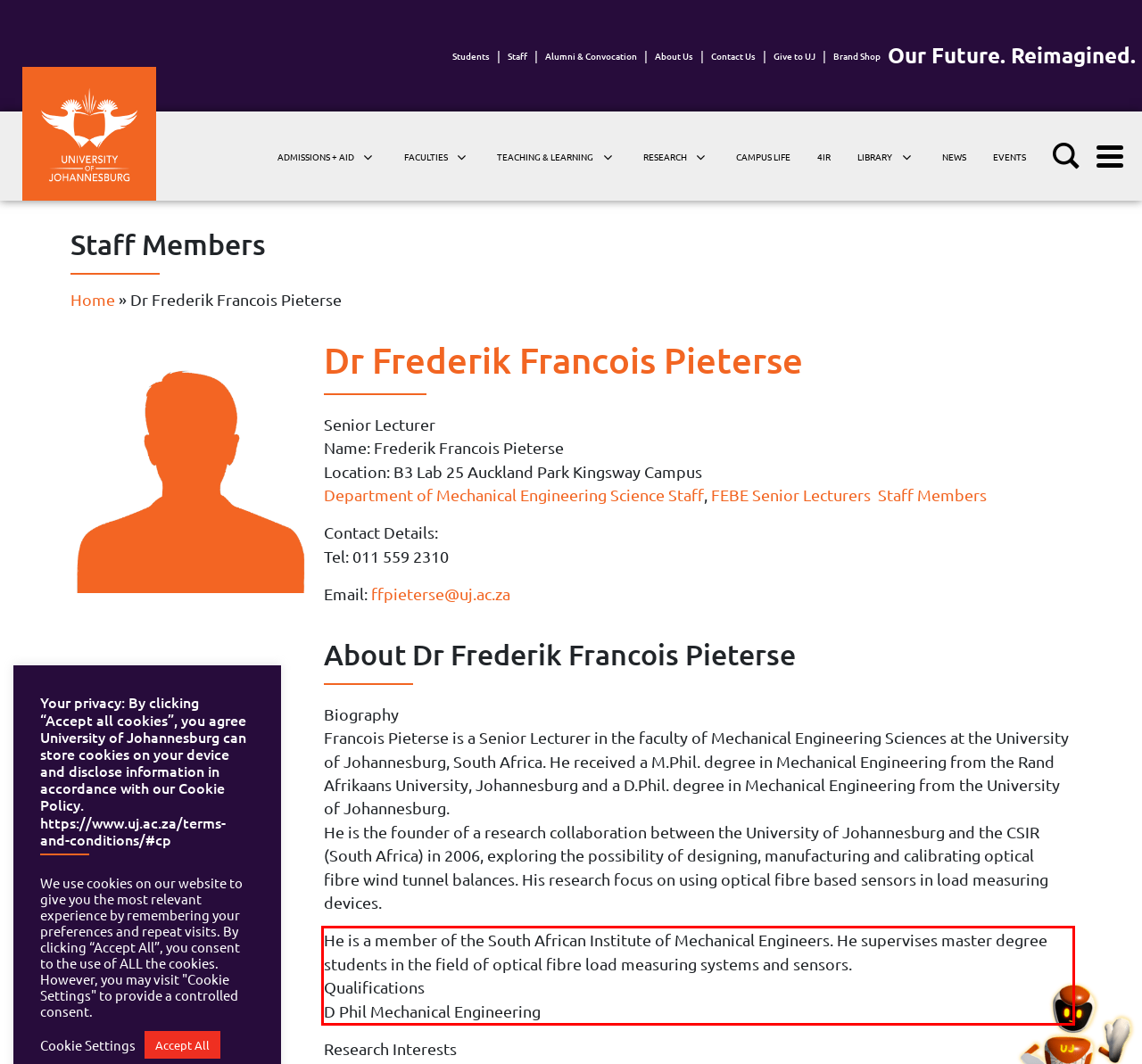Analyze the red bounding box in the provided webpage screenshot and generate the text content contained within.

He is a member of the South African Institute of Mechanical Engineers. He supervises master degree students in the field of optical fibre load measuring systems and sensors. Qualifications D Phil Mechanical Engineering